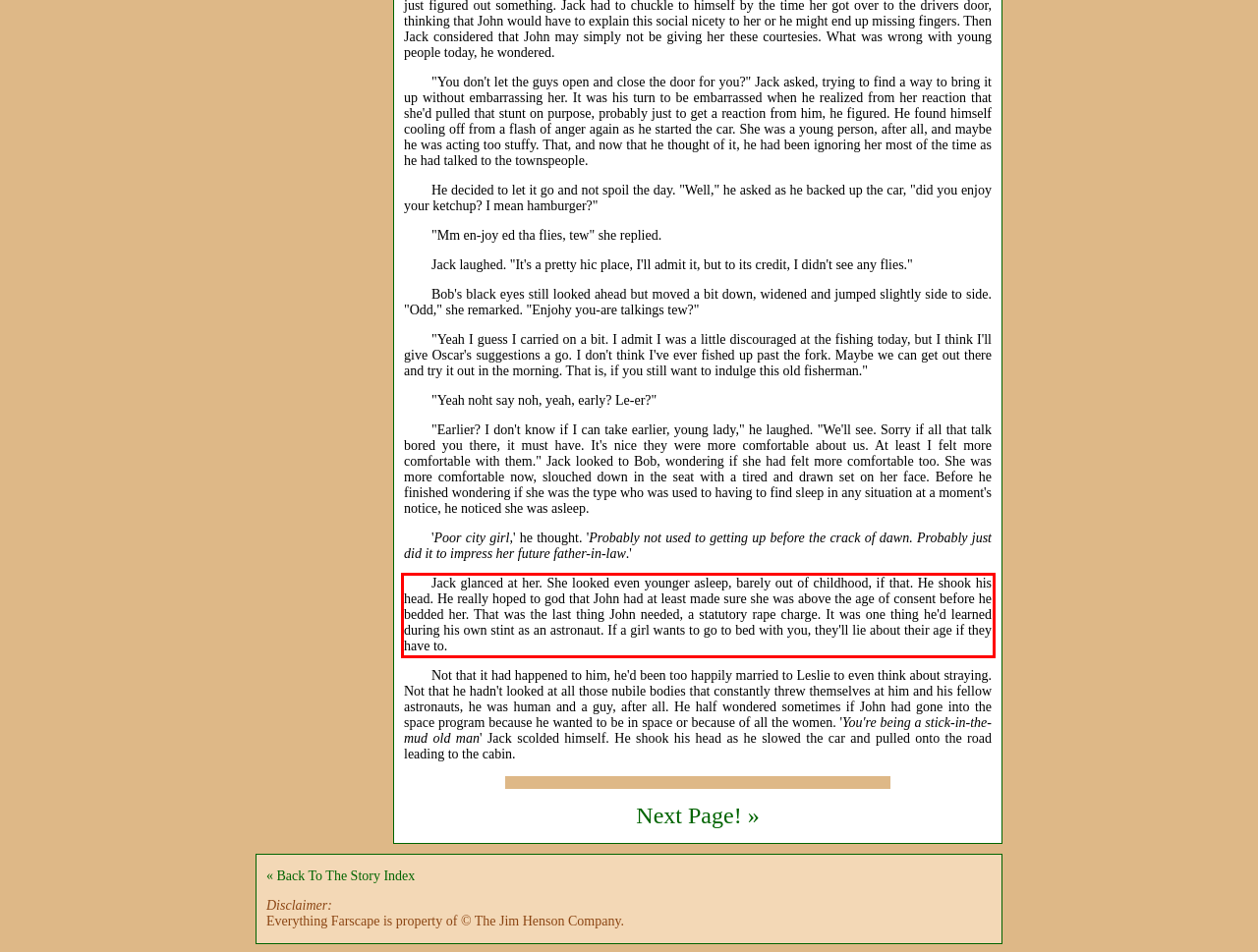Examine the webpage screenshot and use OCR to obtain the text inside the red bounding box.

Jack glanced at her. She looked even younger asleep, barely out of childhood, if that. He shook his head. He really hoped to god that John had at least made sure she was above the age of consent before he bedded her. That was the last thing John needed, a statutory rape charge. It was one thing he'd learned during his own stint as an astronaut. If a girl wants to go to bed with you, they'll lie about their age if they have to.